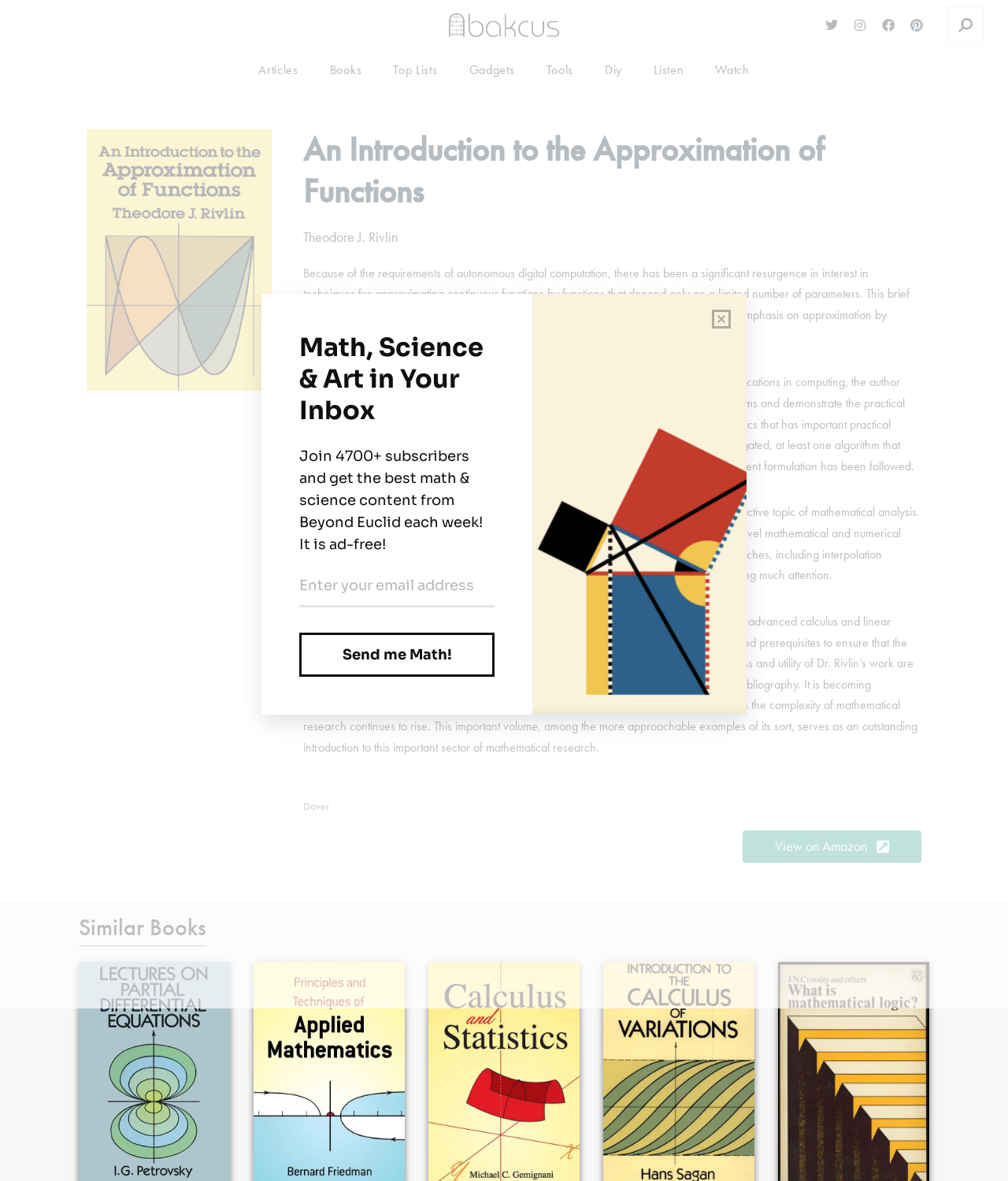Reply to the question with a brief word or phrase: How many links are there in the top navigation menu?

7